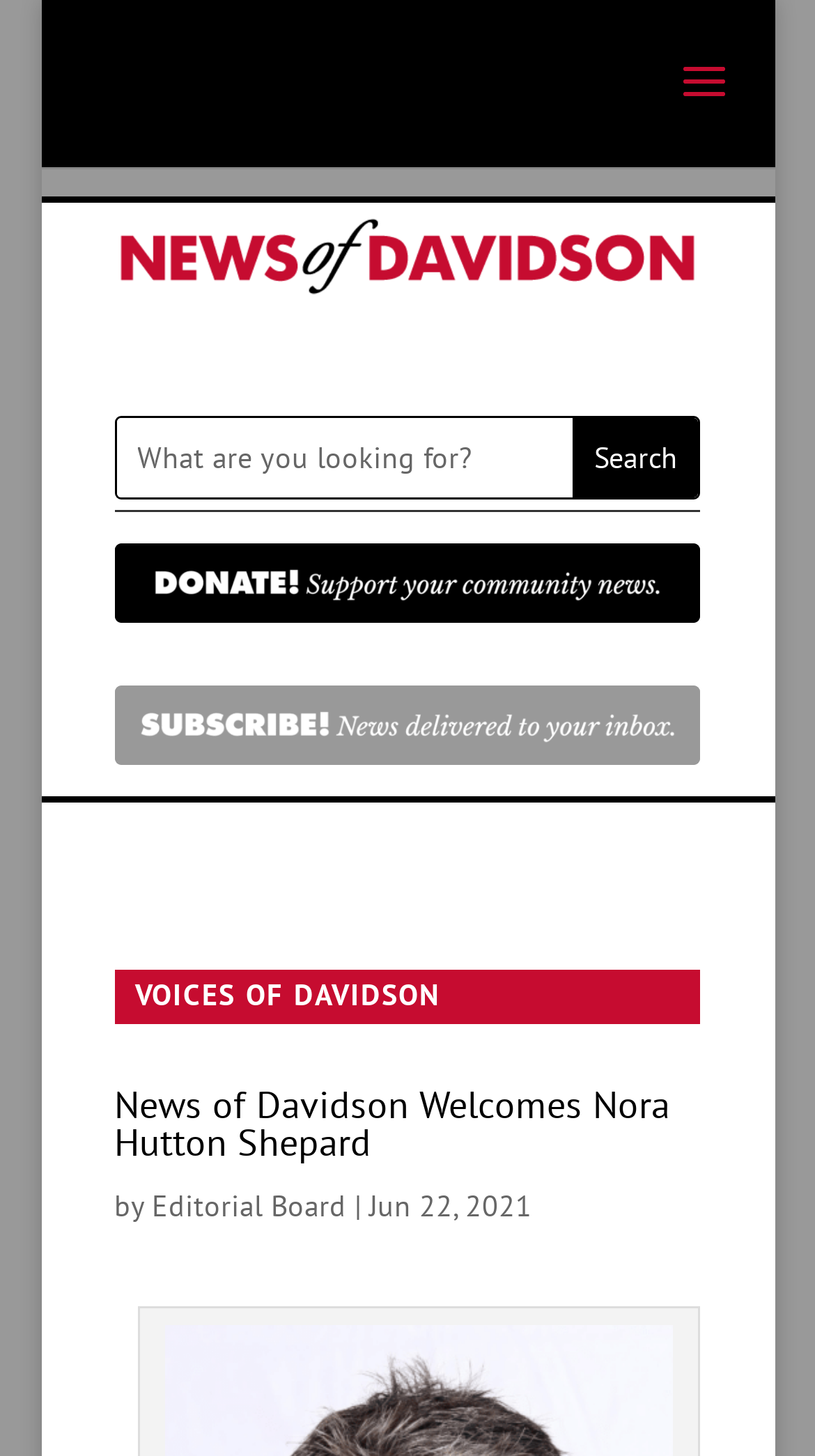Please answer the following question using a single word or phrase: 
What is the date of the news article?

Jun 22, 2021